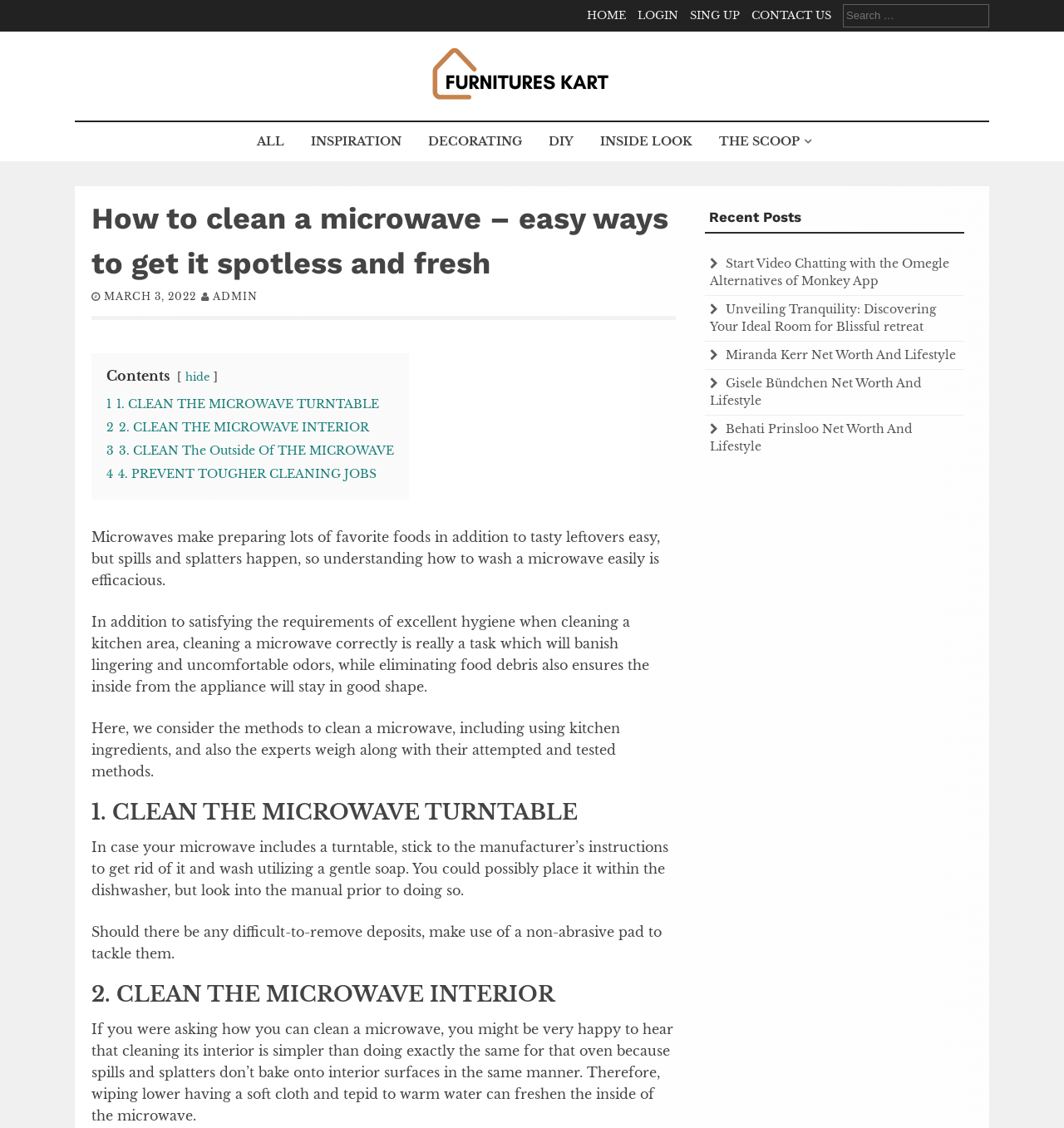Based on the image, please elaborate on the answer to the following question:
What is the purpose of cleaning a microwave?

I determined the purpose of cleaning a microwave by reading the article, which explains that cleaning a microwave correctly is important to banish lingering and uncomfortable odors, and to eliminate food debris, ensuring the inside of the appliance stays in good shape.